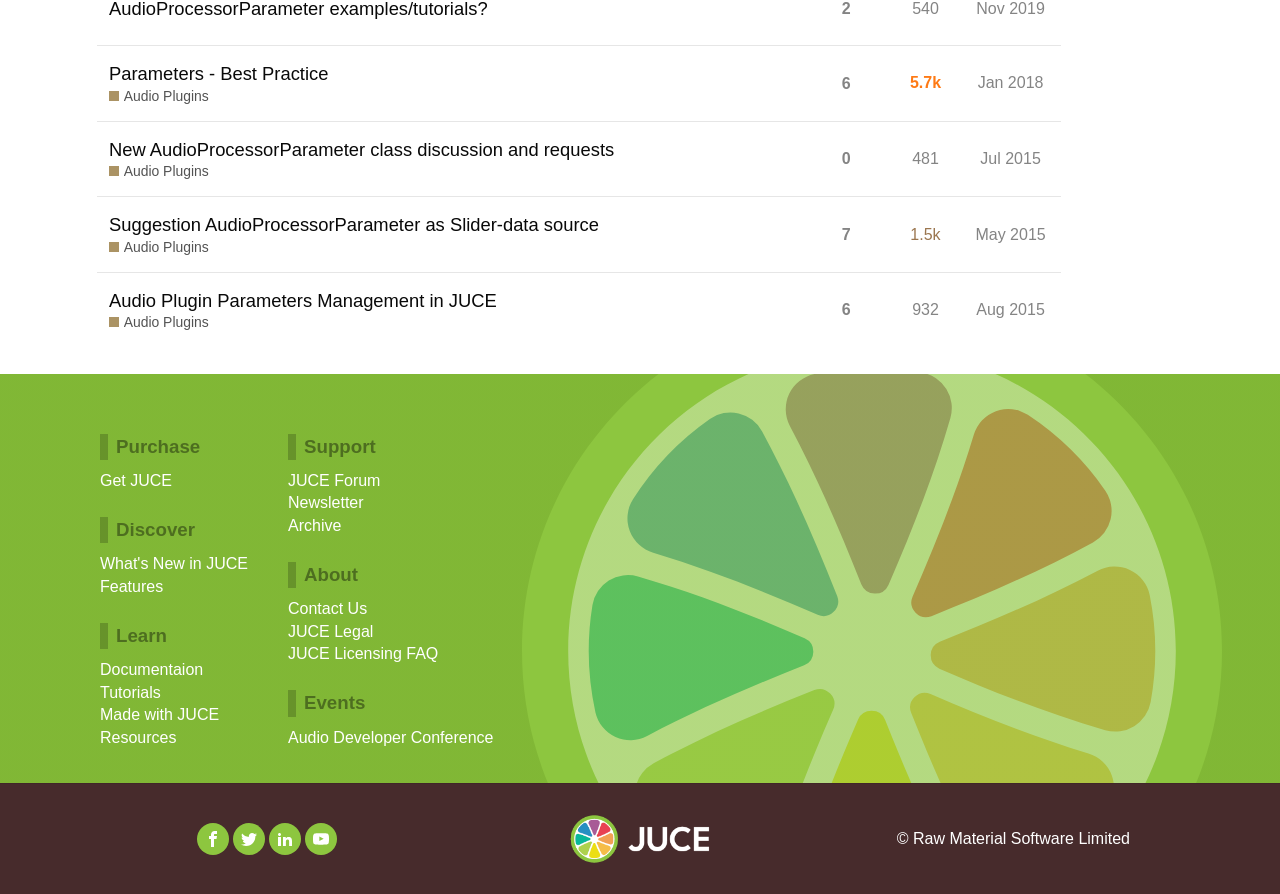Determine the bounding box coordinates of the region that needs to be clicked to achieve the task: "Read the 'What's New in JUCE' article".

[0.078, 0.619, 0.194, 0.644]